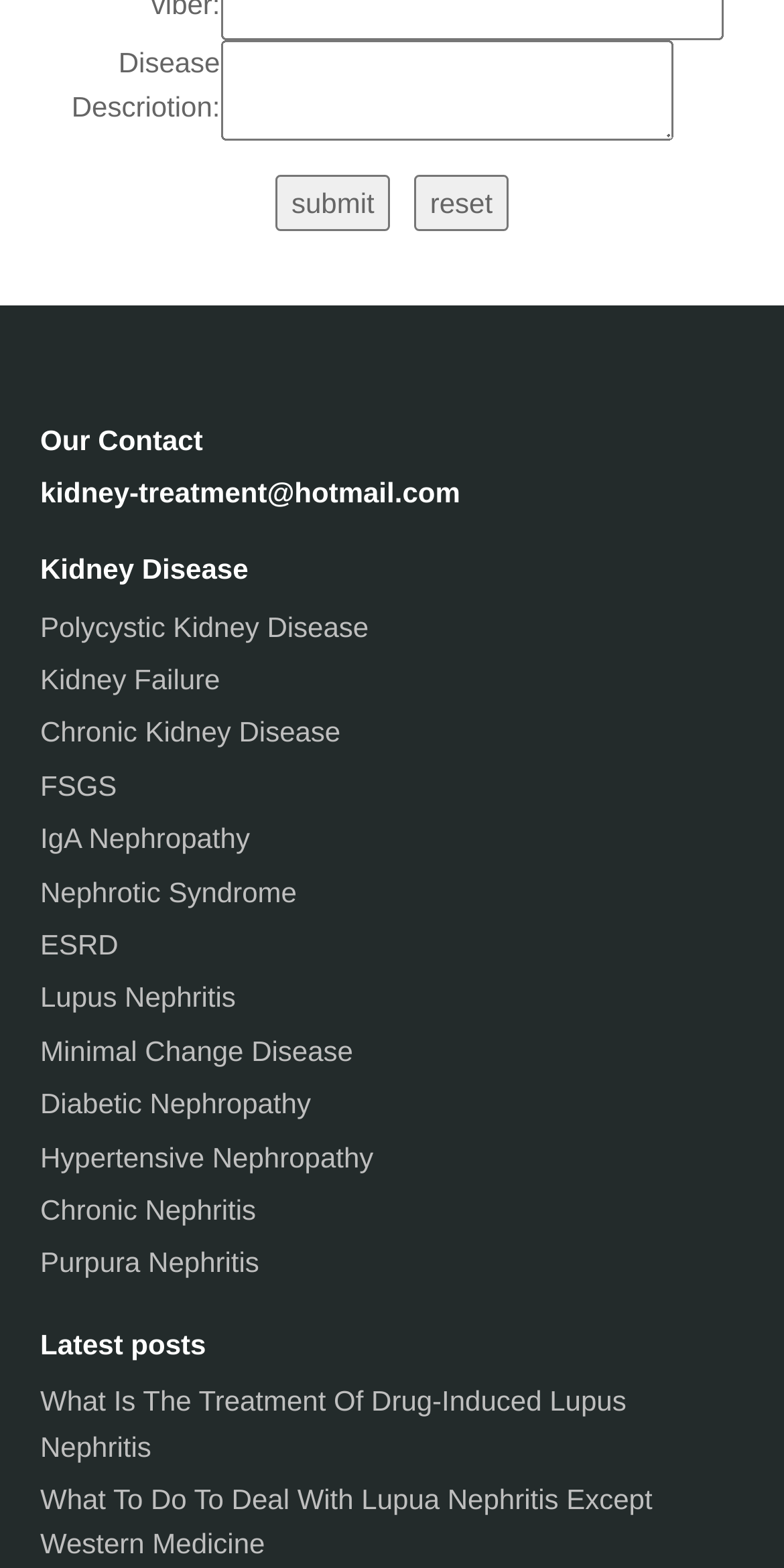Can you find the bounding box coordinates for the element to click on to achieve the instruction: "Click reset"?

[0.528, 0.111, 0.649, 0.148]